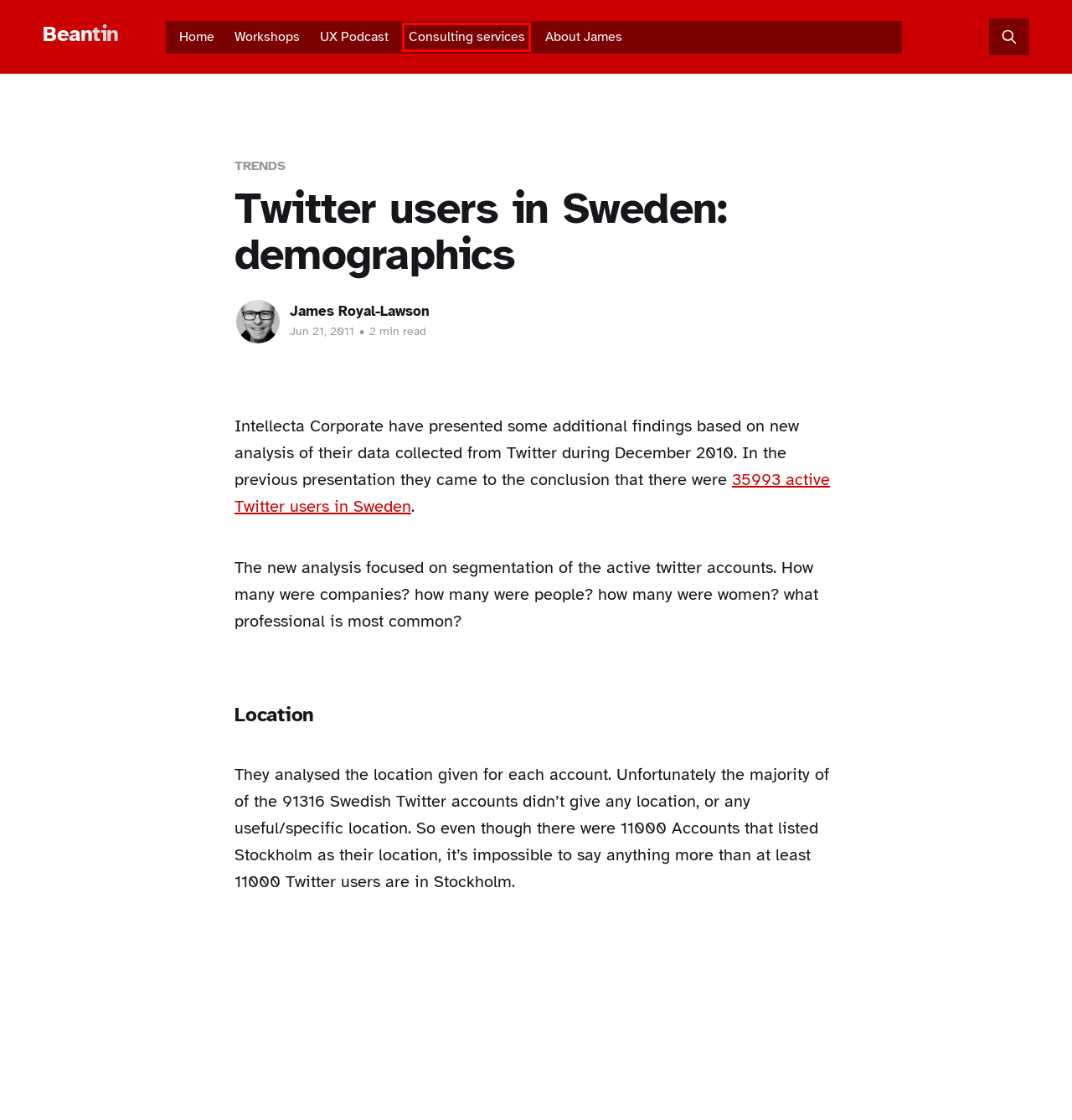Check out the screenshot of a webpage with a red rectangle bounding box. Select the best fitting webpage description that aligns with the new webpage after clicking the element inside the bounding box. Here are the candidates:
A. CC BY 4.0 Deed | Attribution 4.0 International
 | Creative Commons
B. How many twitter users in Sweden?
C. UX Podcast & The talking tin
D. Beantin
E. Consulting and services
F. Workshops and courses
G. About James Royal-Lawson
H. James Royal-Lawson - Beantin

E